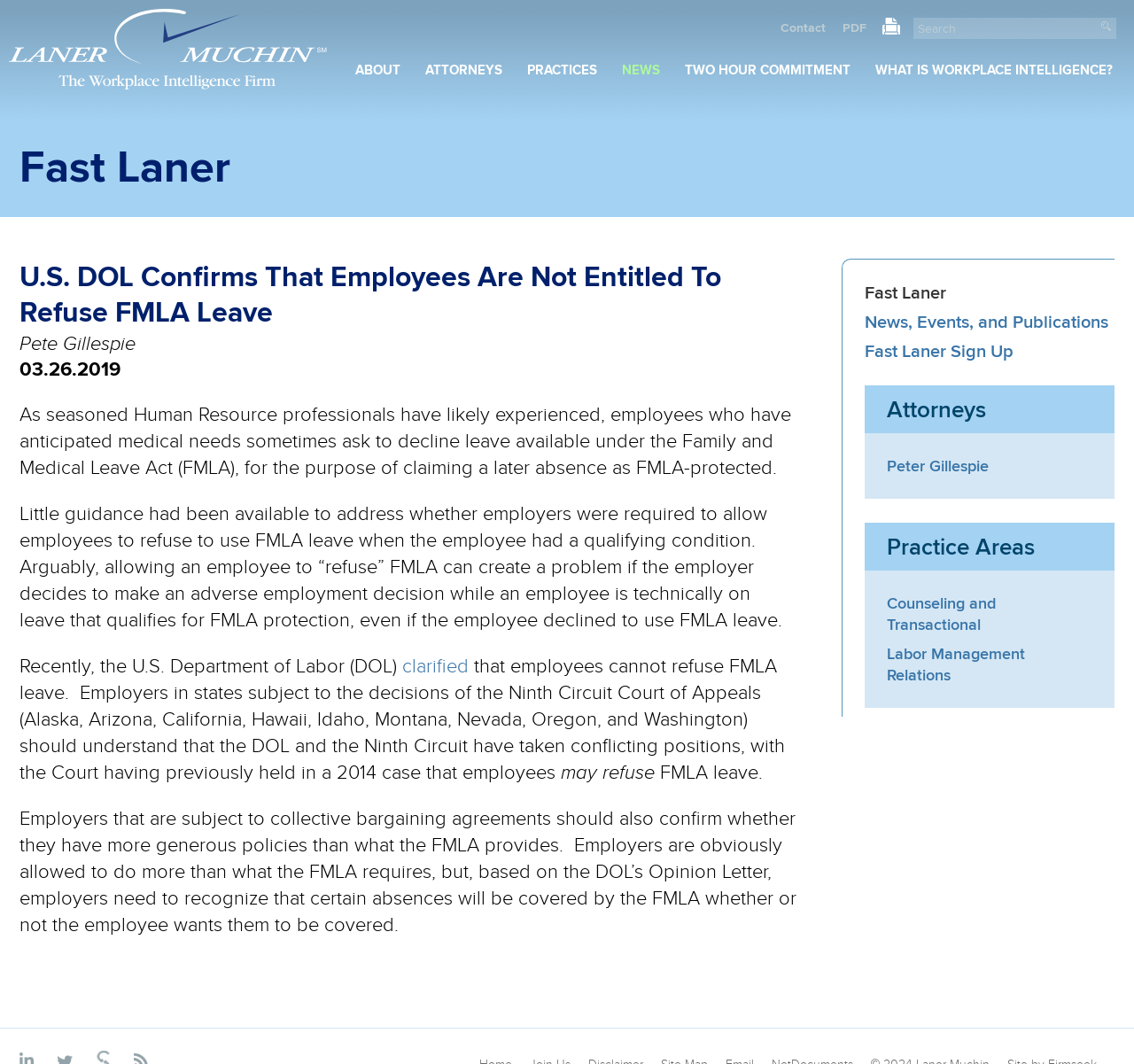Provide the bounding box coordinates for the UI element described in this sentence: "Two Hour Commitment". The coordinates should be four float values between 0 and 1, i.e., [left, top, right, bottom].

[0.593, 0.052, 0.761, 0.087]